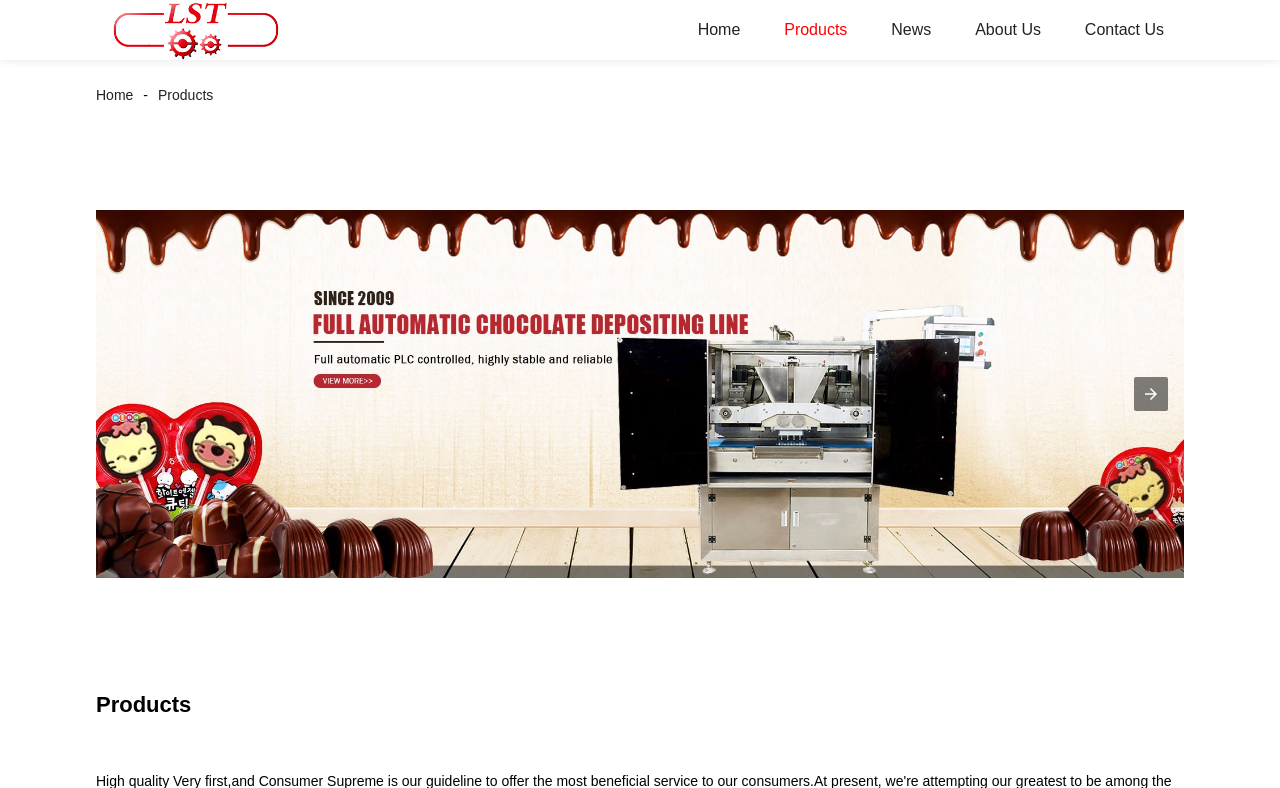Explain the webpage's layout and main content in detail.

The webpage appears to be a product manufacturer's website. At the top left corner, there is a logo image. Next to the logo, there are six navigation links: "Home", "Products", "News", "About Us", and "Contact Us", which are aligned horizontally. 

Below the navigation links, there is a duplicate "Home" and "Products" link, which are positioned at the top left and top center of the page, respectively. 

The main content of the webpage is a large section that occupies most of the page, containing a carousel with four items. The carousel has navigation buttons, "Previous item" and "Next item", at the top left and top right corners, respectively. 

Within the carousel, there is an image with a link labeled "HTB1fUN8E_lYBeNjSszcq6zwhFXa3", which takes up most of the carousel's space. 

At the bottom of the page, there is a heading titled "Products".